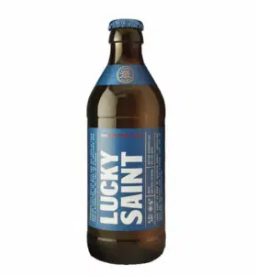What is the trend reflected in the popularity of Lucky Saint at Oktoberfest?
Please provide a comprehensive answer based on the visual information in the image.

The caption states that the popularity of Lucky Saint reflects a broader shift towards inclusivity at events like Oktoberfest, where non-alcoholic beverages are increasingly embraced alongside traditional offerings.